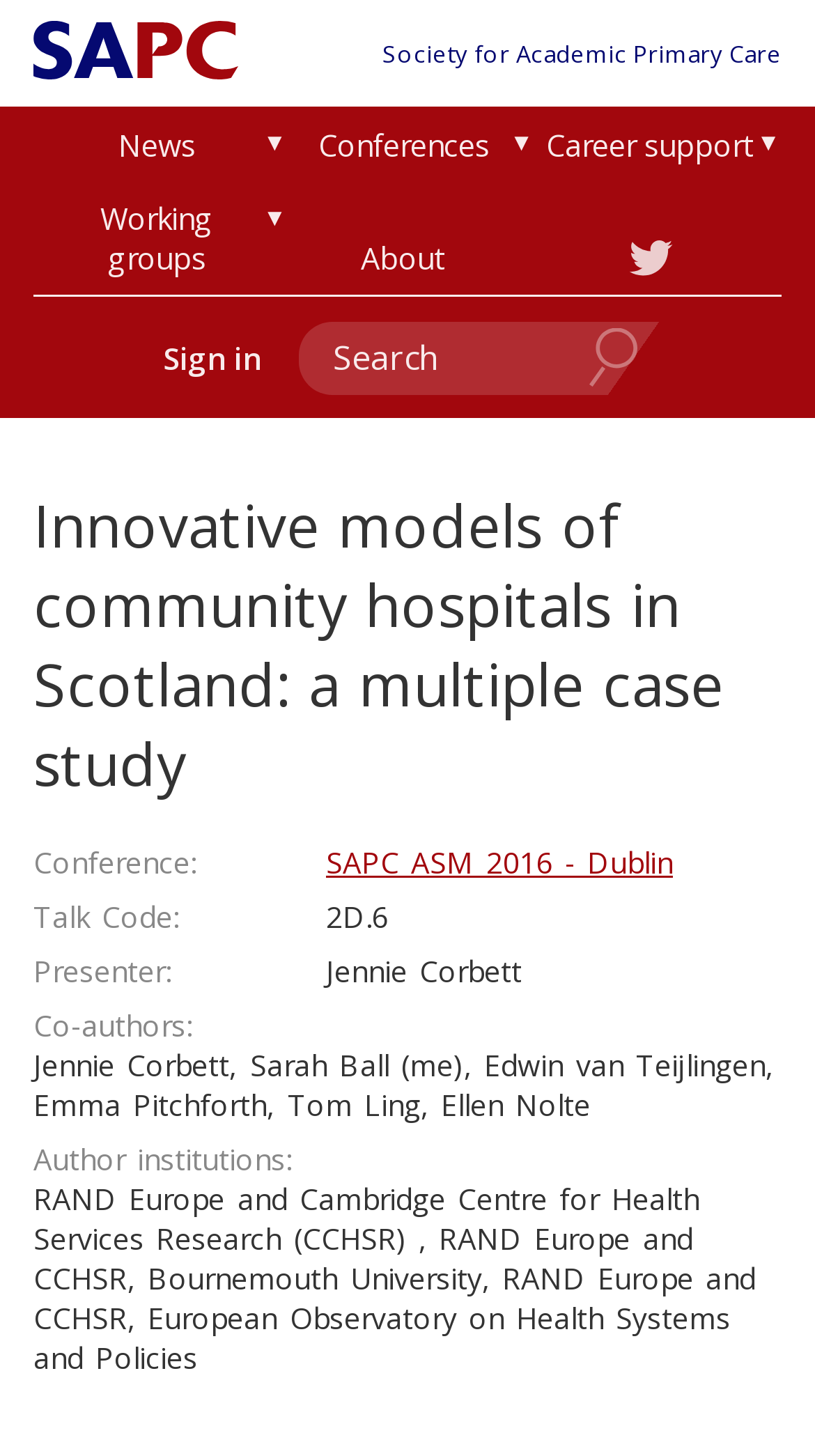Determine the bounding box coordinates of the clickable region to carry out the instruction: "Visit SAPC website".

[0.041, 0.031, 0.292, 0.062]